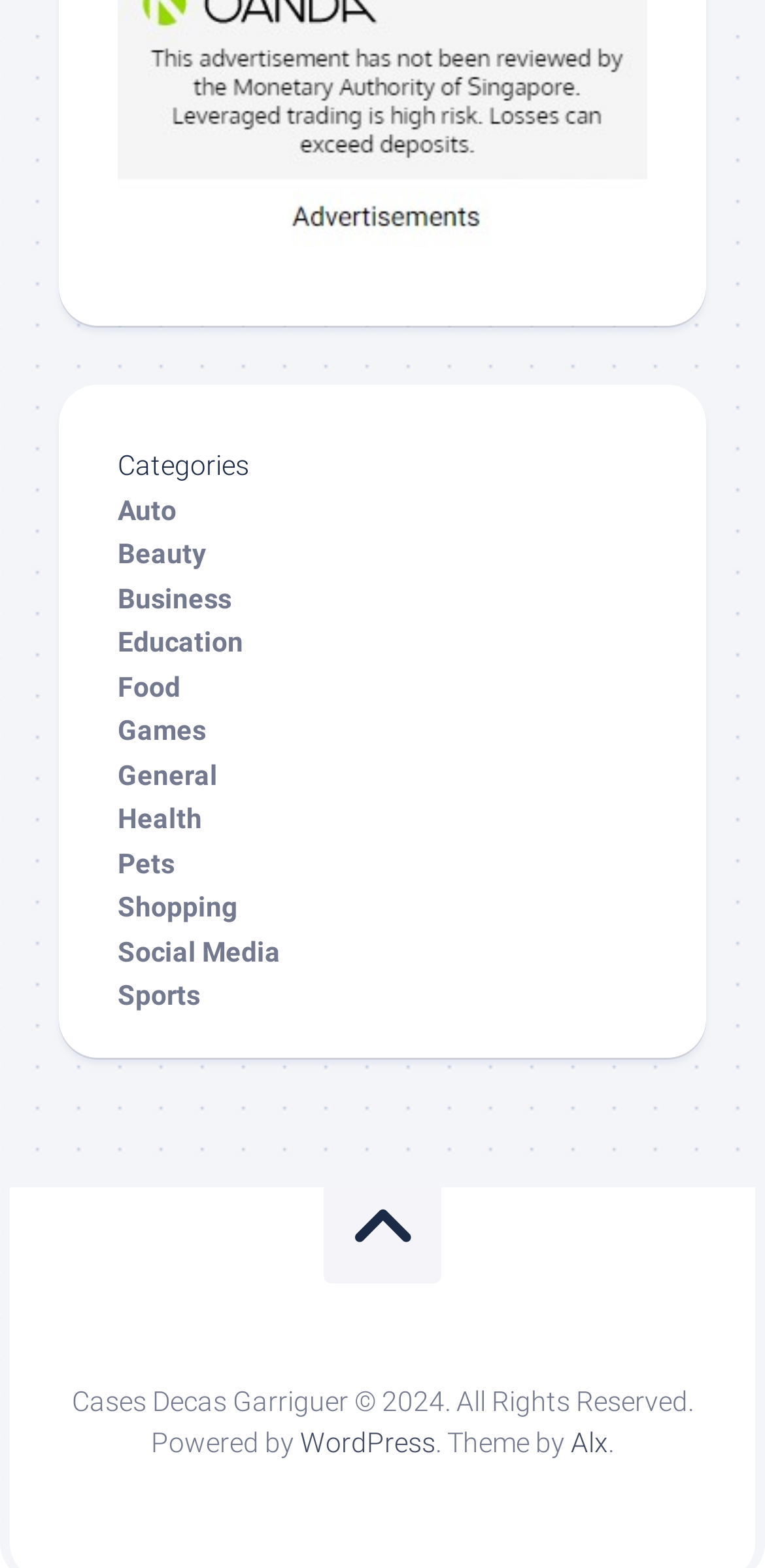Find the bounding box coordinates for the element that must be clicked to complete the instruction: "Check the table of contents". The coordinates should be four float numbers between 0 and 1, indicated as [left, top, right, bottom].

None